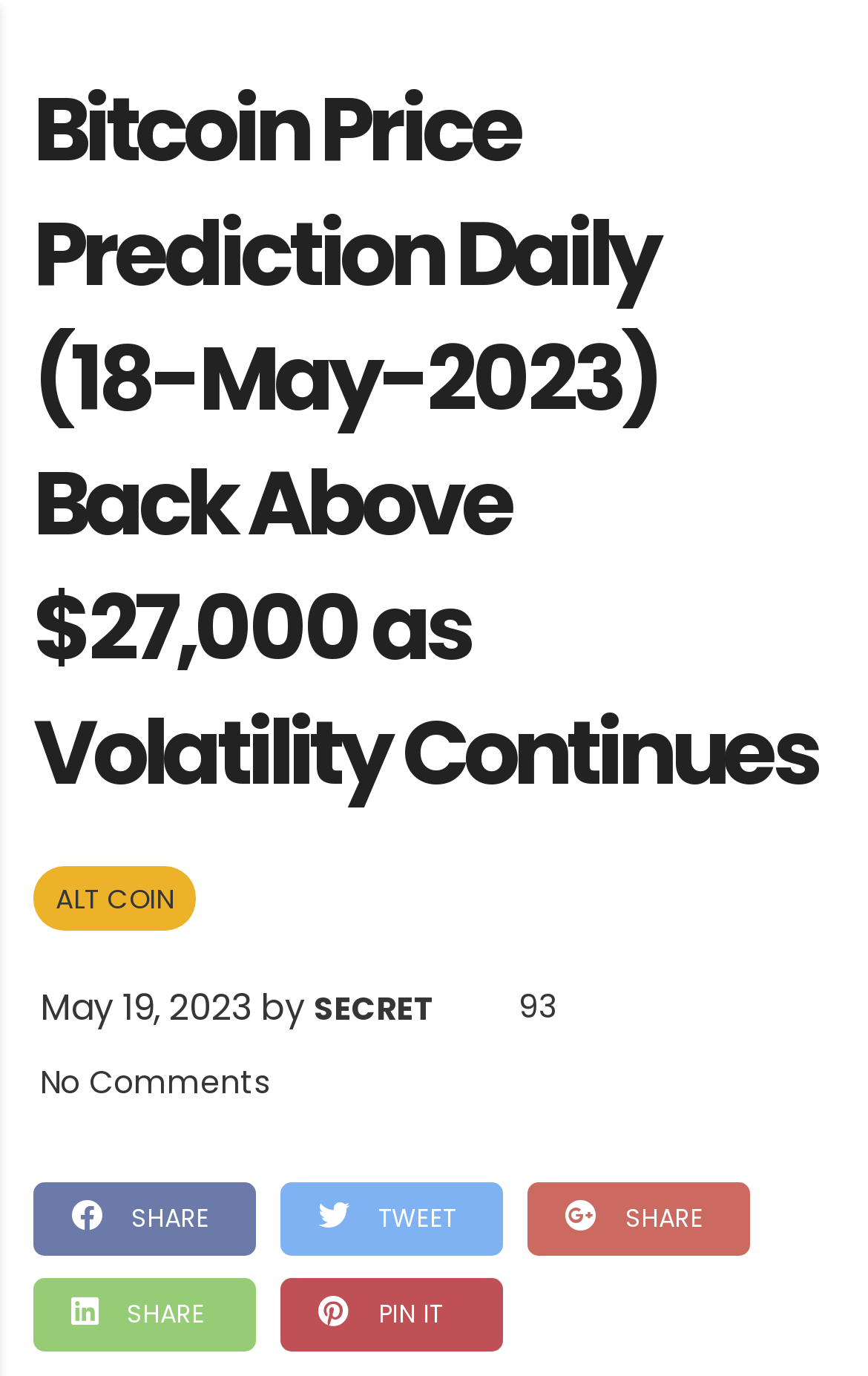Determine the bounding box coordinates for the UI element matching this description: "Alt coin".

[0.038, 0.629, 0.226, 0.677]